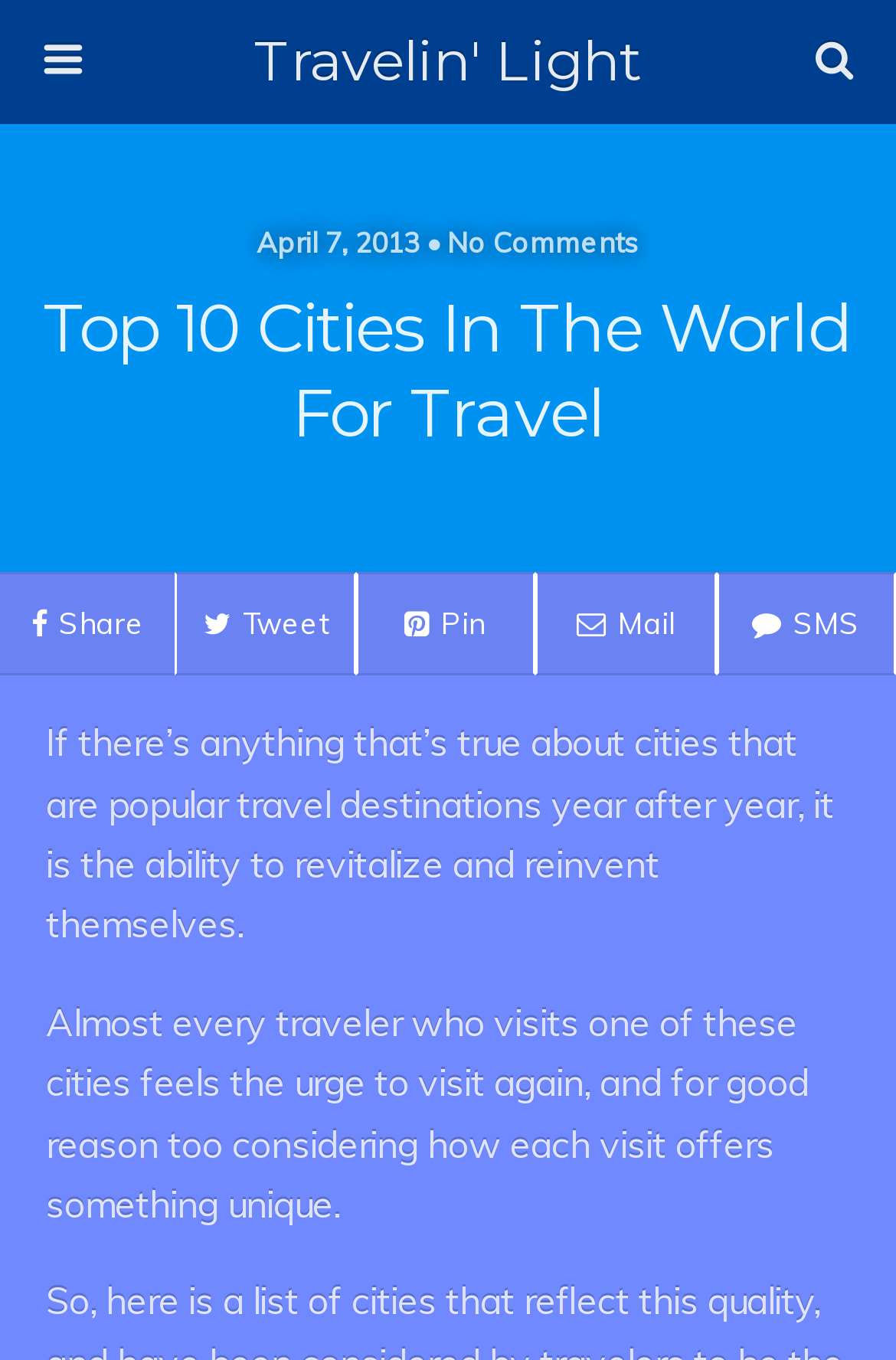Please find the bounding box for the UI element described by: "Mail".

[0.598, 0.42, 0.799, 0.497]